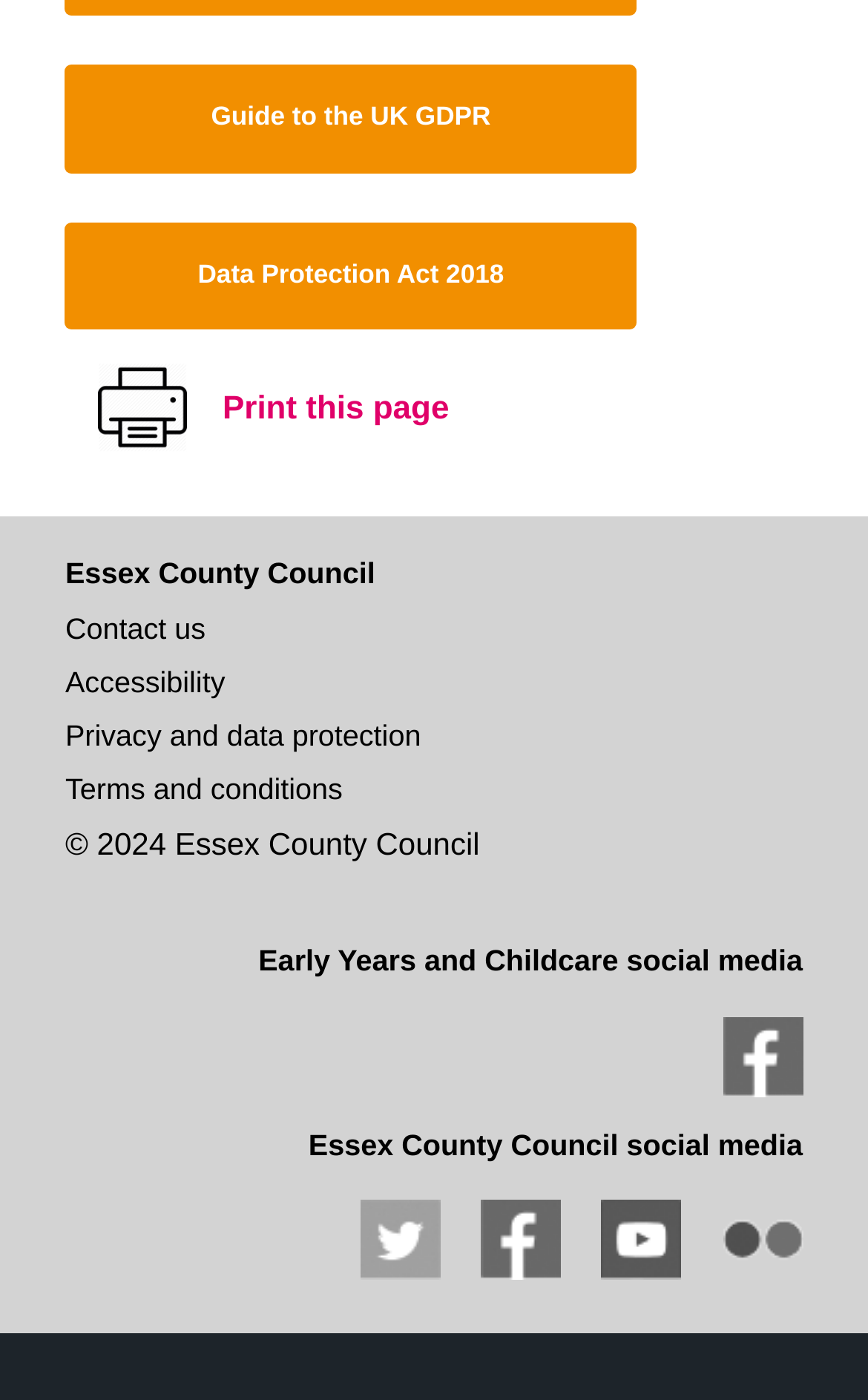How many social media links are available?
Could you give a comprehensive explanation in response to this question?

I counted the number of social media links available on the webpage, which are 'Like us on Facebook', 'Follow us on Twitter', 'Like us on Facebook', 'View our YouTube channel', and 'View our photos on Flickr'. There are 5 social media links in total.